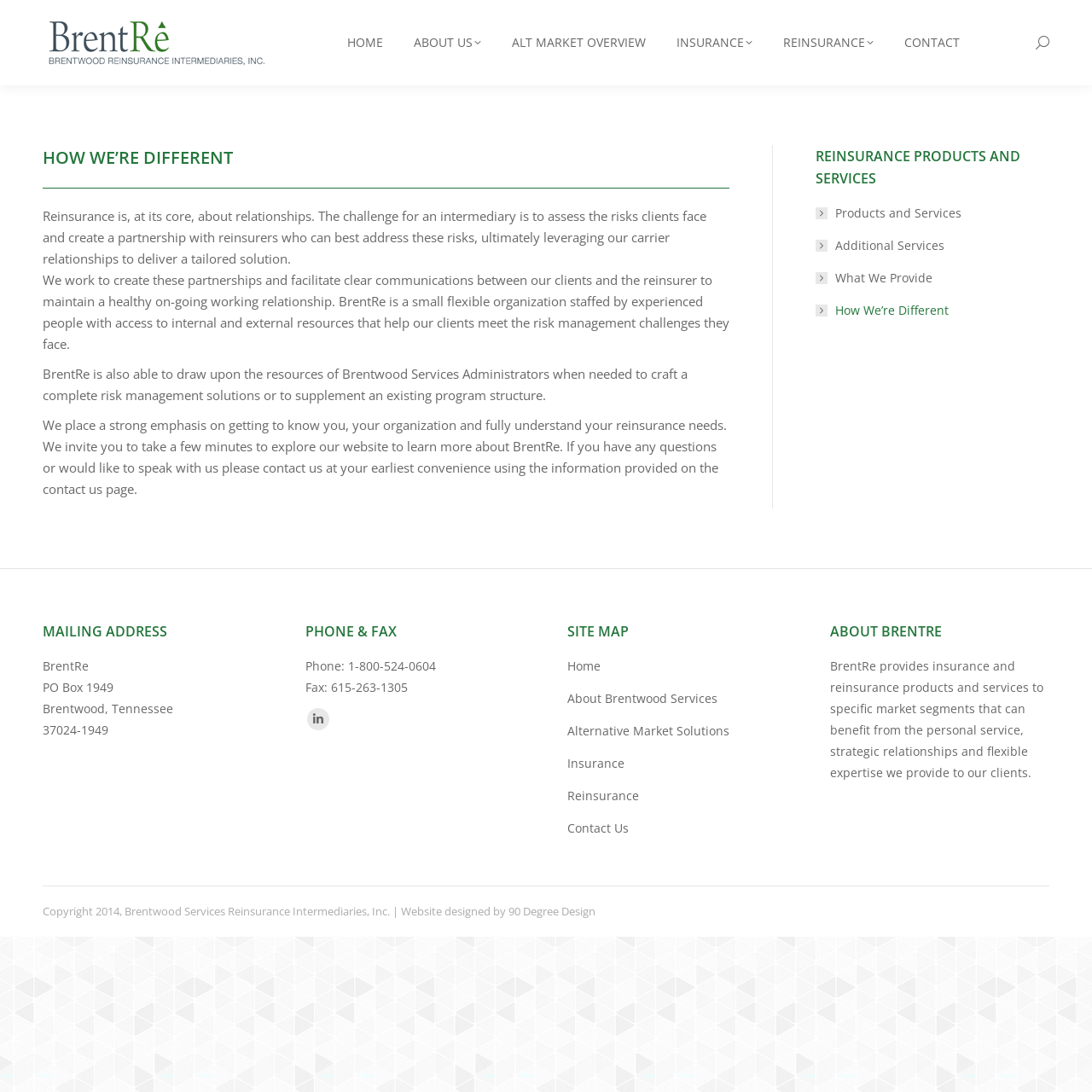Elaborate on the webpage's design and content in a detailed caption.

The webpage is titled "How We're Different - Brentre" and has a prominent logo and navigation menu at the top. The navigation menu consists of 6 links: "HOME", "ABOUT US", "ALT MARKET OVERVIEW", "INSURANCE", "REINSURANCE", and "CONTACT". To the right of the navigation menu, there is a search bar with a magnifying glass icon.

Below the navigation menu, there is a main section that takes up most of the page. It starts with a heading "HOW WE'RE DIFFERENT" followed by three paragraphs of text that describe the company's approach to reinsurance, its focus on relationships, and its ability to provide tailored solutions.

To the right of the main section, there is a complementary section that lists "REINSURANCE PRODUCTS AND SERVICES" with four links: "Products and Services", "Additional Services", "What We Provide", and "How We're Different".

At the bottom of the page, there is a footer section that contains contact information, including a mailing address, phone and fax numbers, and links to social media profiles. There is also a site map with links to various pages on the website, including "Home", "About Brentwood Services", "Alternative Market Solutions", "Insurance", "Reinsurance", and "Contact Us". Additionally, there is a section that provides a brief overview of the company, BrentRe, and its services.

Finally, there is a "Go to Top" link at the very bottom of the page, accompanied by a small icon.